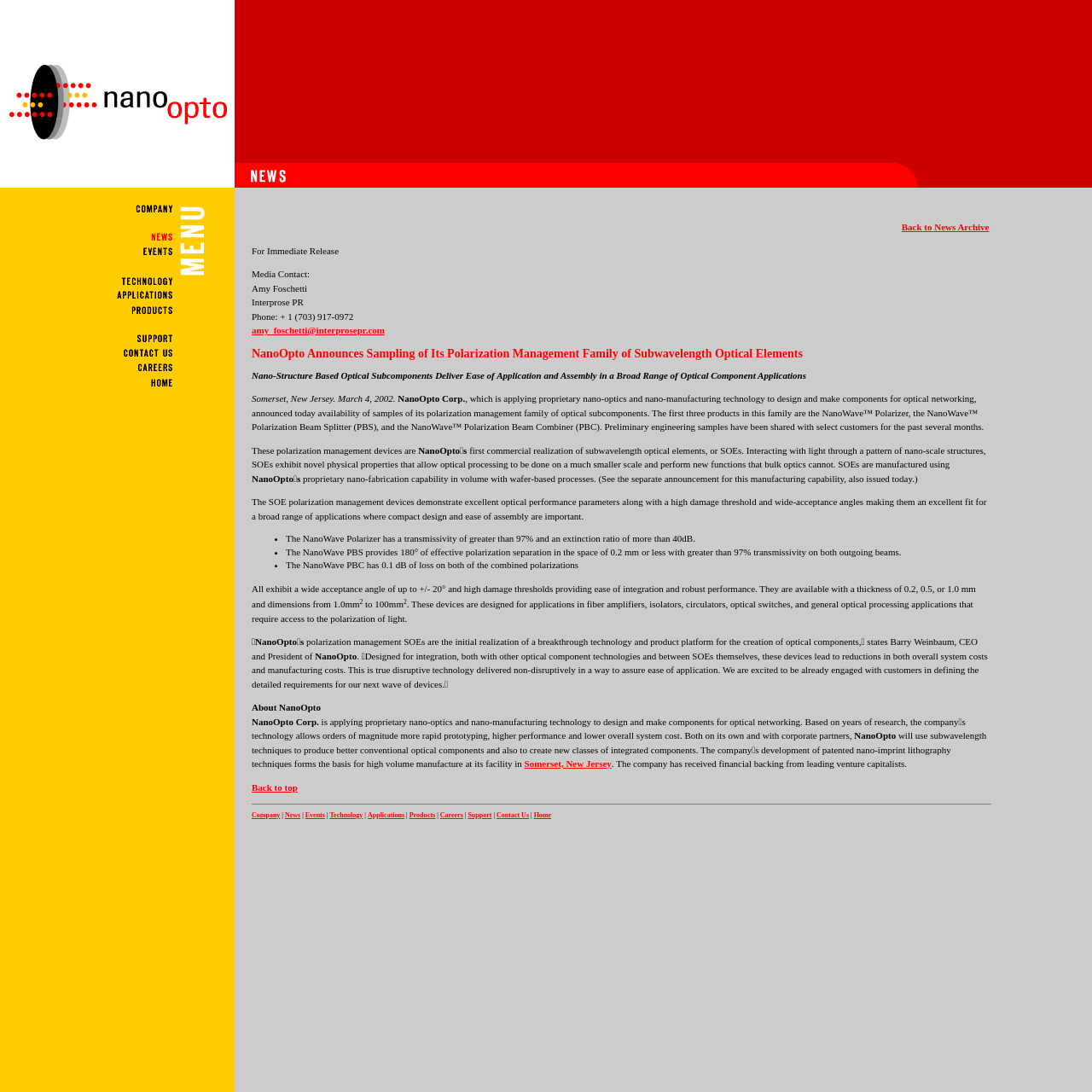Please determine the primary heading and provide its text.

NanoOpto Announces Sampling of Its Polarization Management Family of Subwavelength Optical Elements